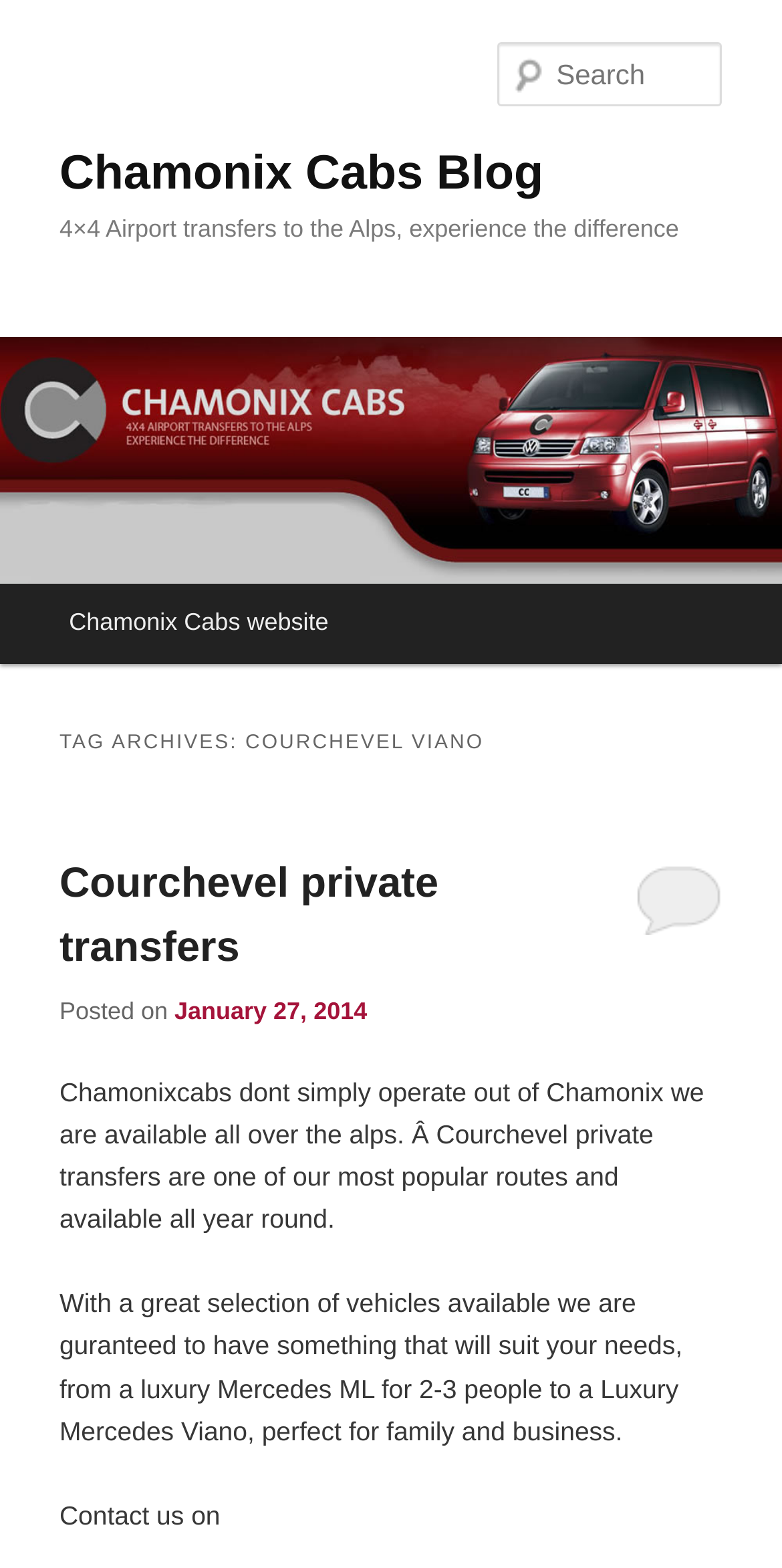Please provide a brief answer to the following inquiry using a single word or phrase:
What is the purpose of the search box?

To search the blog